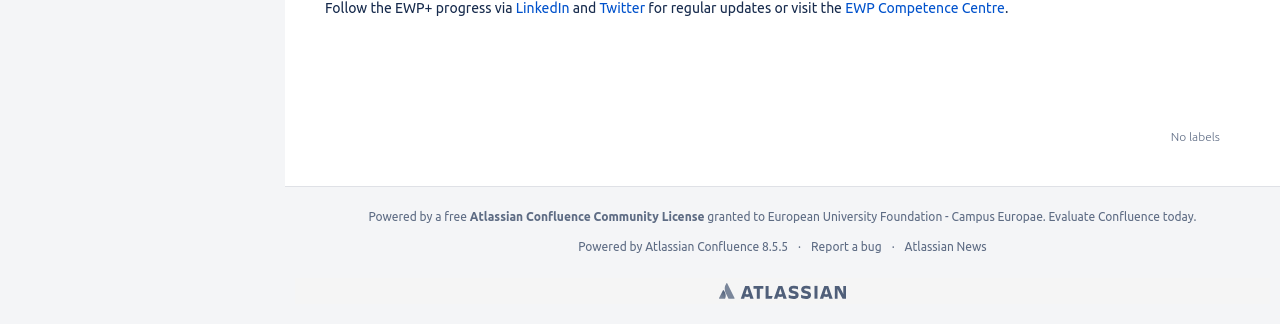Identify the bounding box coordinates of the clickable region to carry out the given instruction: "Follow the EWP+ progress via LinkedIn".

[0.4, 0.0, 0.445, 0.049]